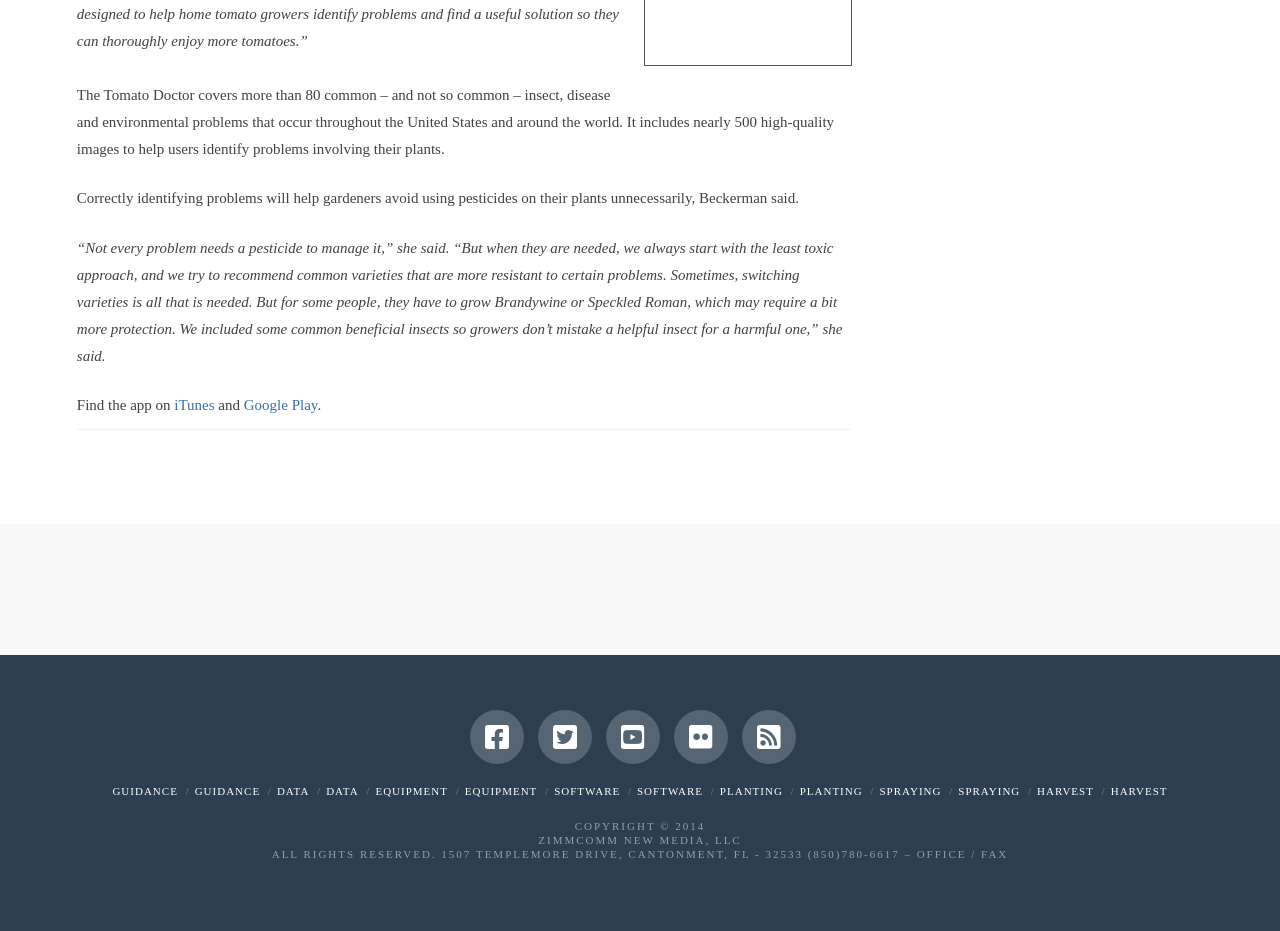Identify the bounding box coordinates for the UI element described as follows: Google Play. Use the format (top-left x, top-left y, bottom-right x, bottom-right y) and ensure all values are floating point numbers between 0 and 1.

[0.19, 0.427, 0.248, 0.444]